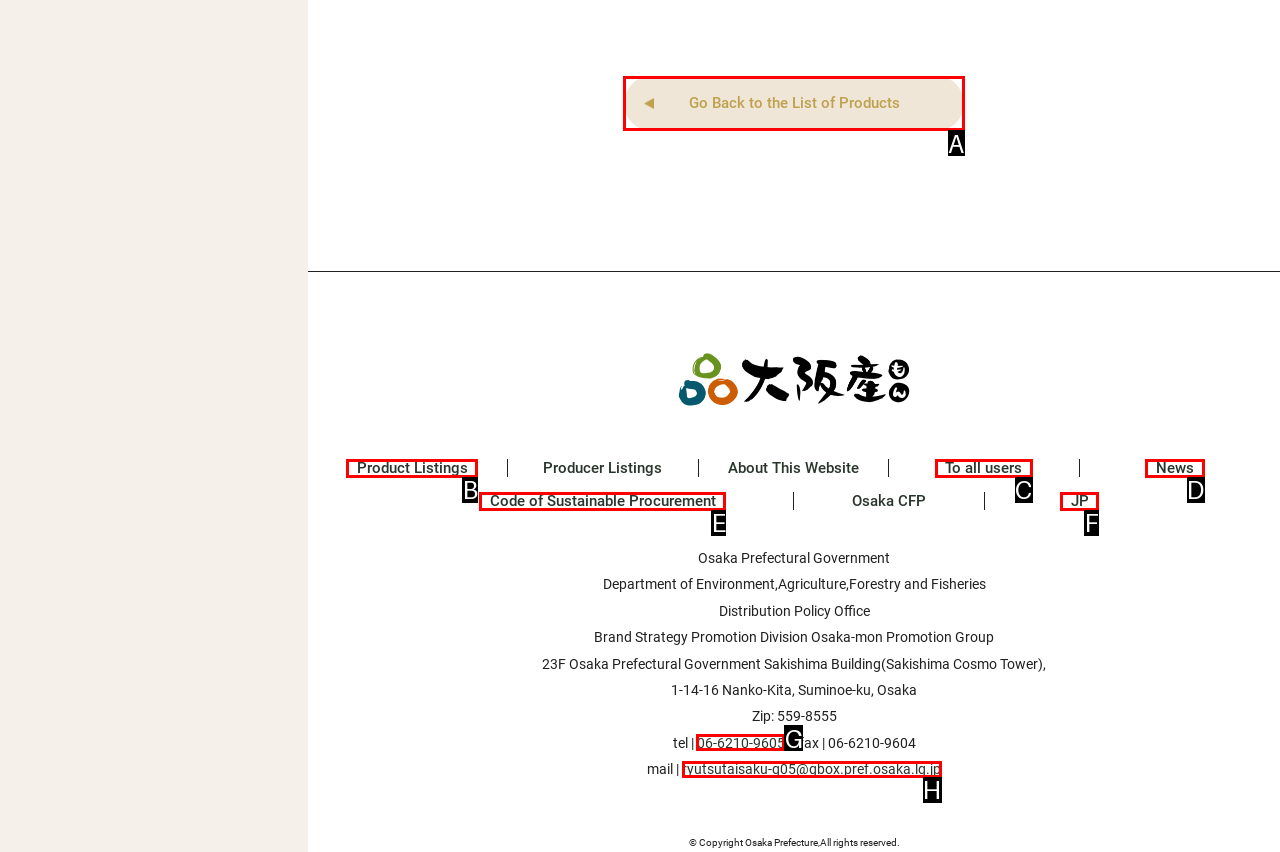Determine the correct UI element to click for this instruction: Access news. Respond with the letter of the chosen element.

D